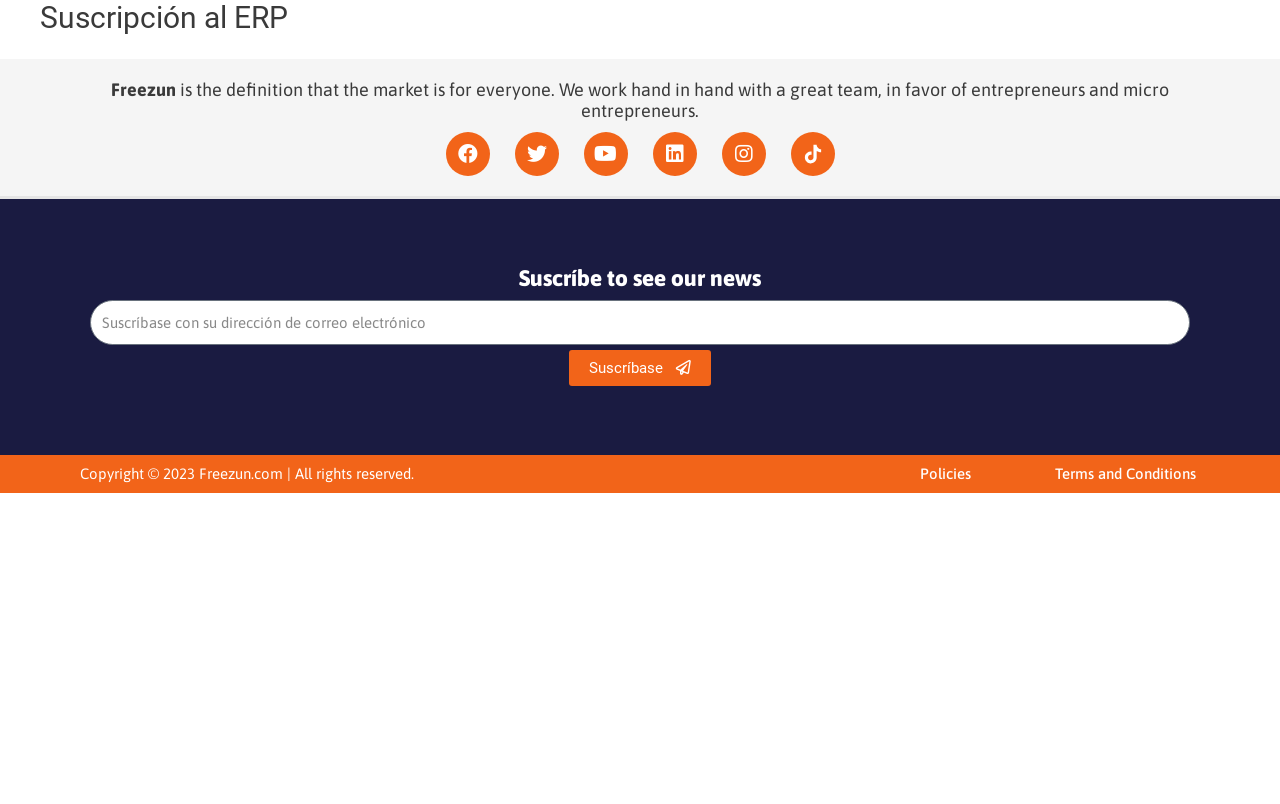Respond to the following query with just one word or a short phrase: 
How many links are there in the footer section?

2